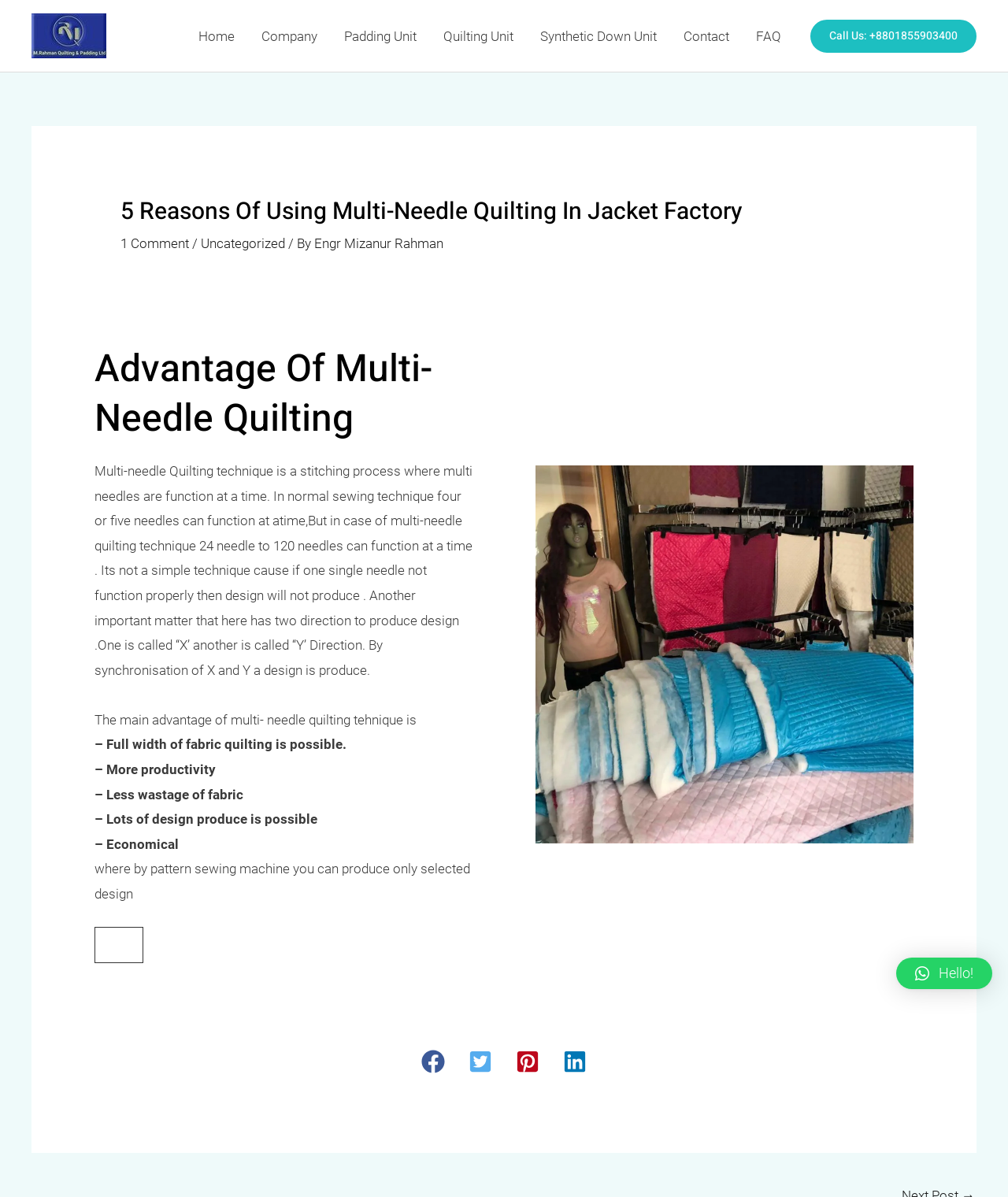What type of content is displayed in the article section? Analyze the screenshot and reply with just one word or a short phrase.

Text and image